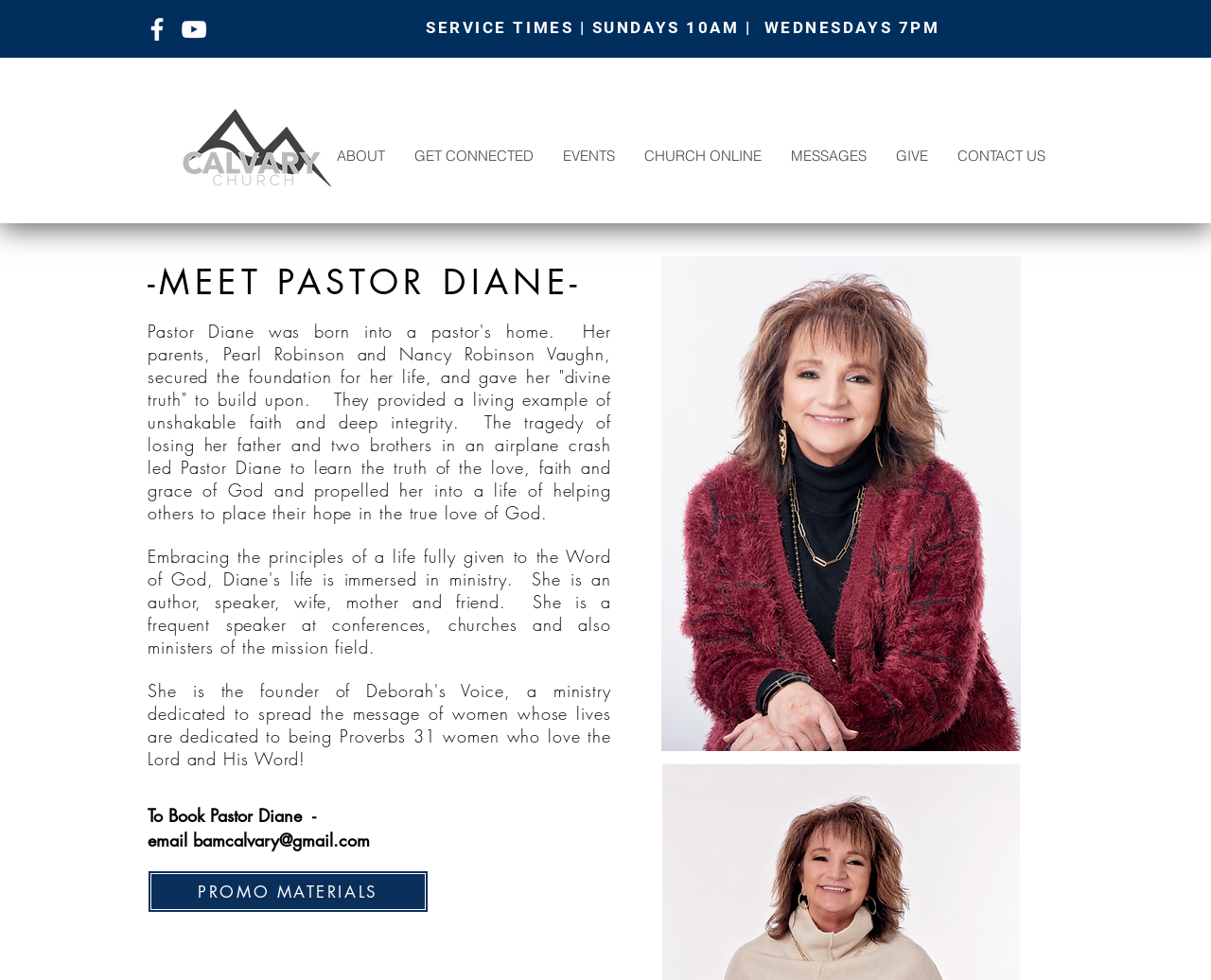Refer to the element description PROMO MATERIALS and identify the corresponding bounding box in the screenshot. Format the coordinates as (top-left x, top-left y, bottom-right x, bottom-right y) with values in the range of 0 to 1.

[0.122, 0.888, 0.354, 0.932]